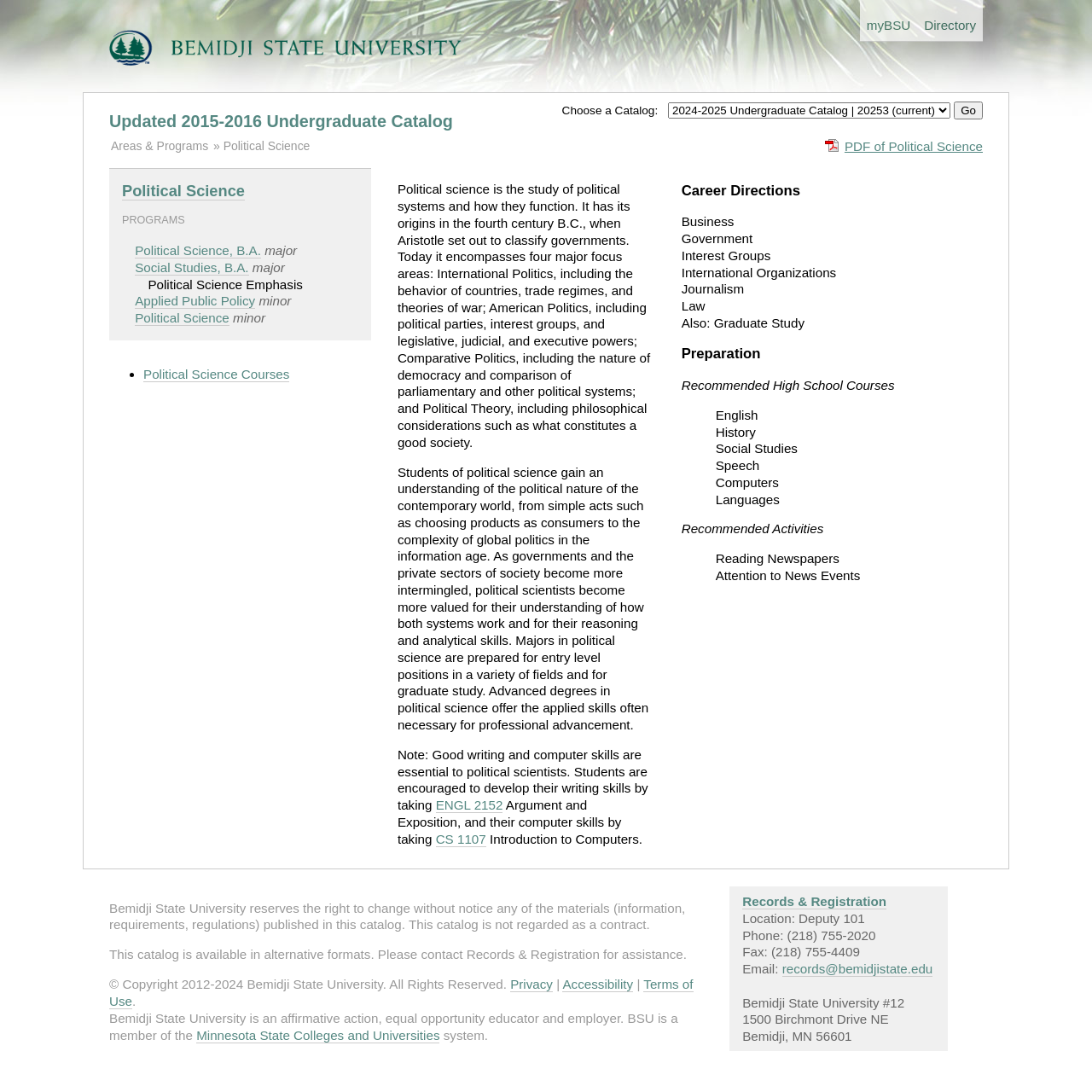Identify the bounding box coordinates of the area you need to click to perform the following instruction: "View the 'Political Science' program details".

[0.124, 0.223, 0.239, 0.237]